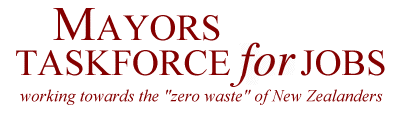Please answer the following question using a single word or phrase: 
What is the focus of the taskforce's initiatives?

economic development